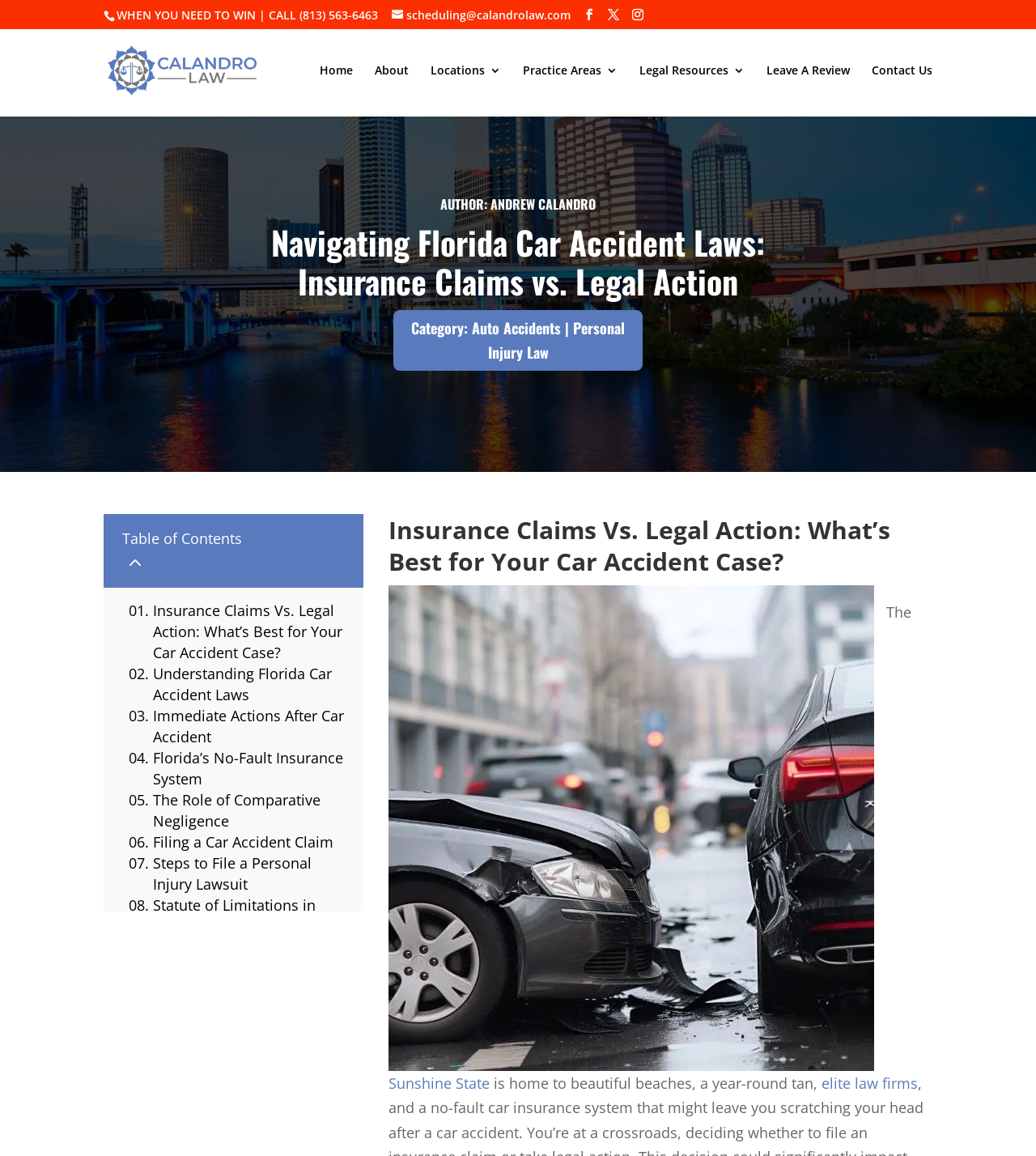What is the phone number to call for a win?
From the image, respond using a single word or phrase.

(813) 563-6463